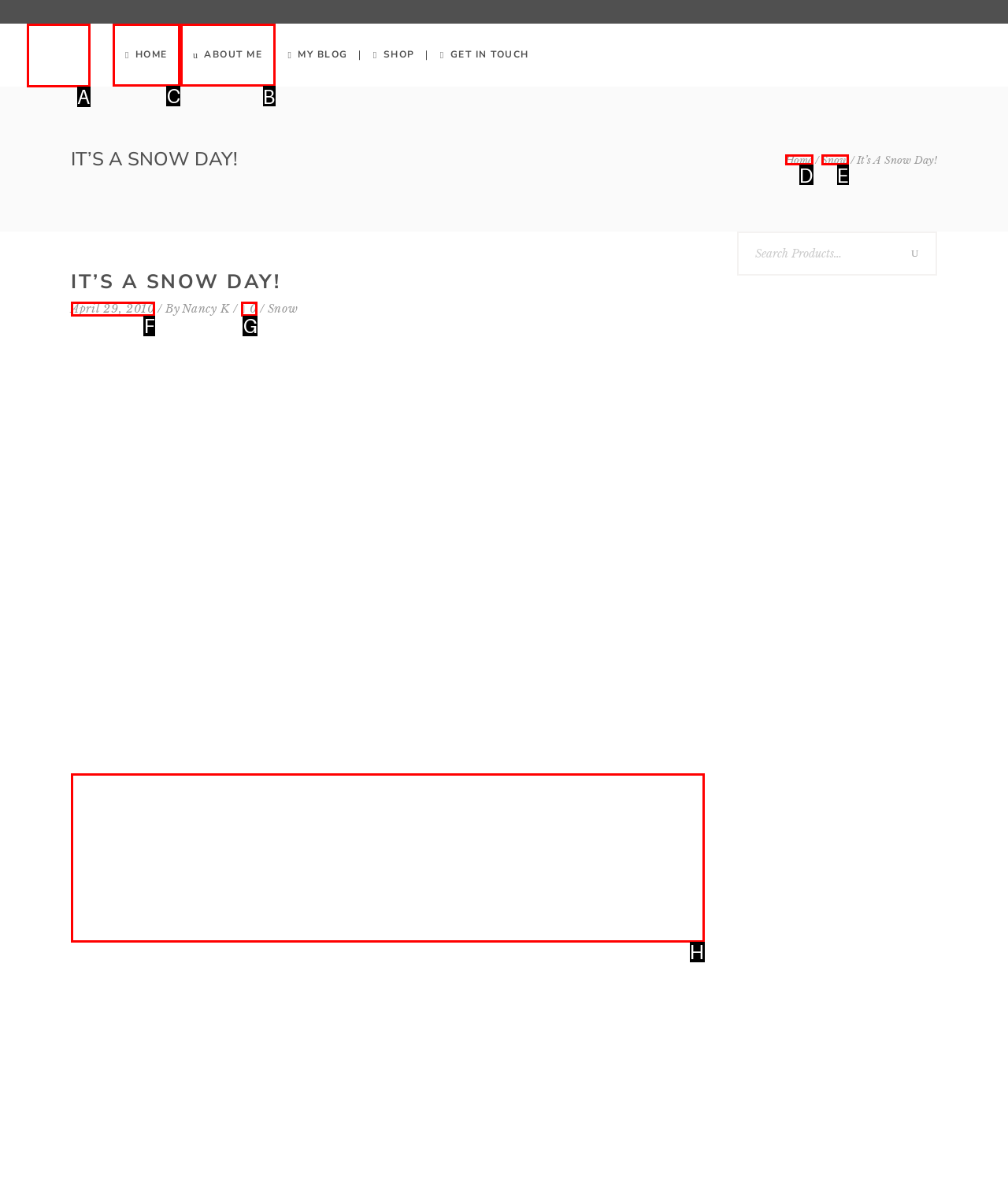Identify the correct UI element to click on to achieve the task: View the ABOUT ME page. Provide the letter of the appropriate element directly from the available choices.

B